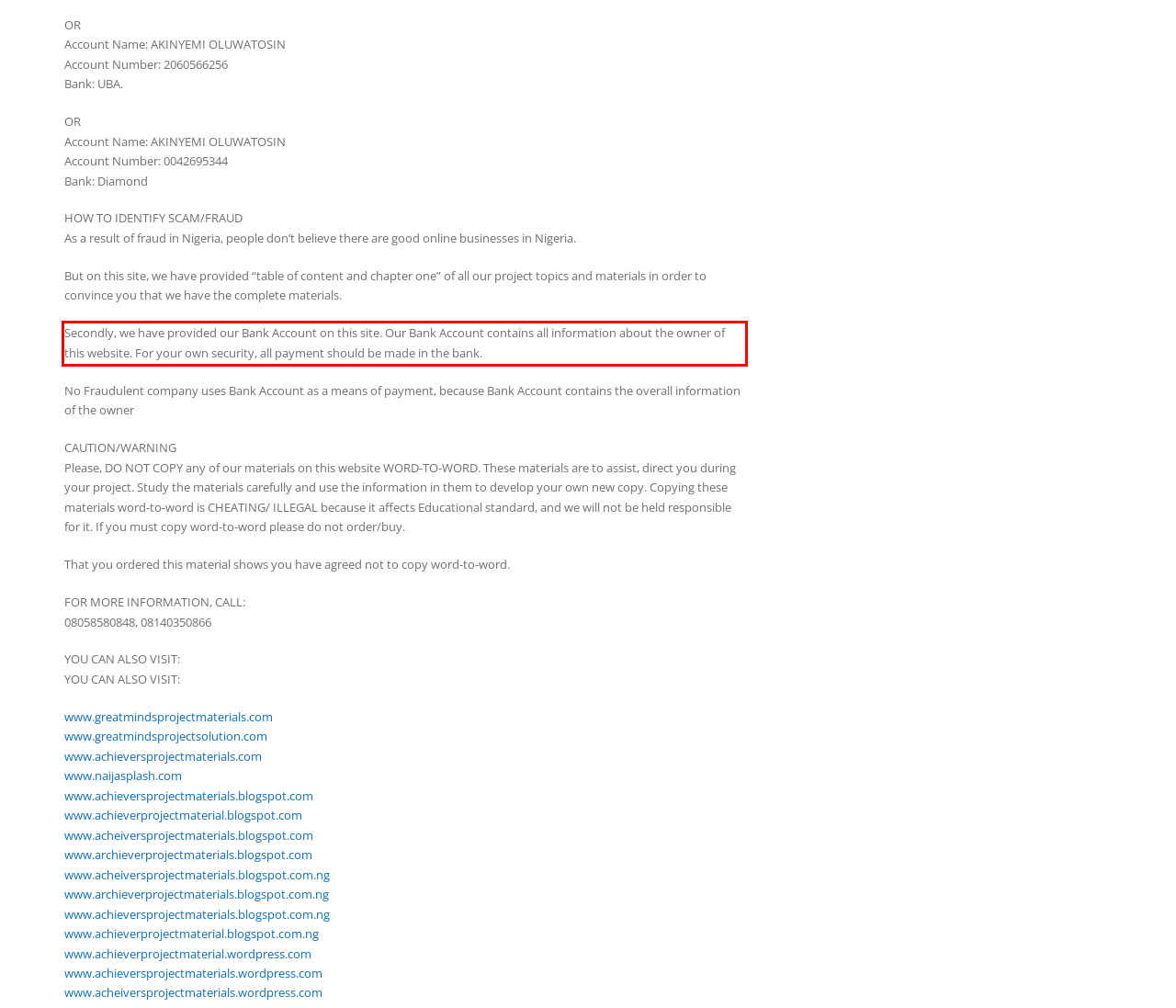Analyze the screenshot of a webpage where a red rectangle is bounding a UI element. Extract and generate the text content within this red bounding box.

Secondly, we have provided our Bank Account on this site. Our Bank Account contains all information about the owner of this website. For your own security, all payment should be made in the bank.